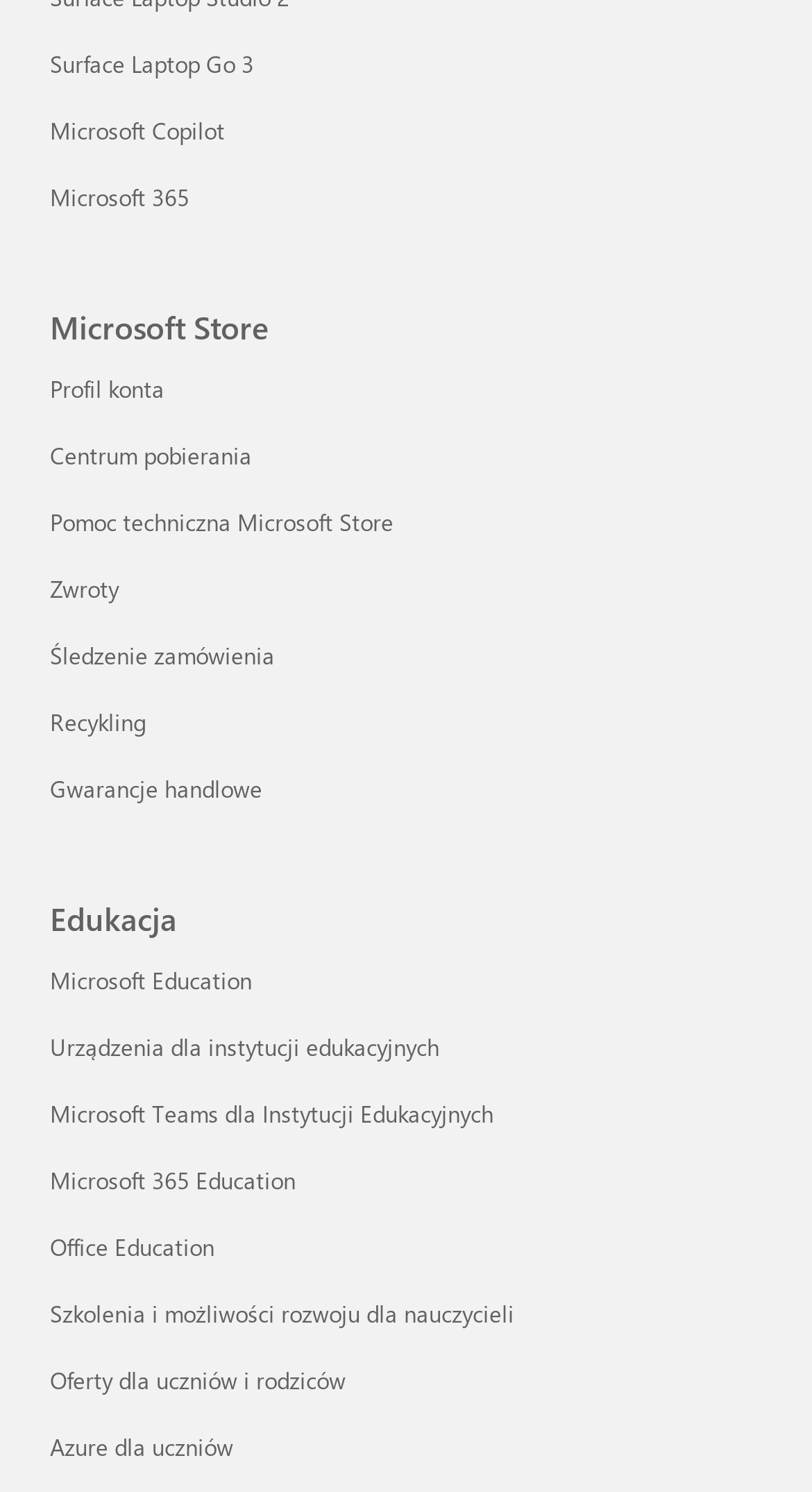Please determine the bounding box coordinates of the element's region to click in order to carry out the following instruction: "Discover Microsoft 365 for education". The coordinates should be four float numbers between 0 and 1, i.e., [left, top, right, bottom].

[0.062, 0.78, 0.364, 0.801]